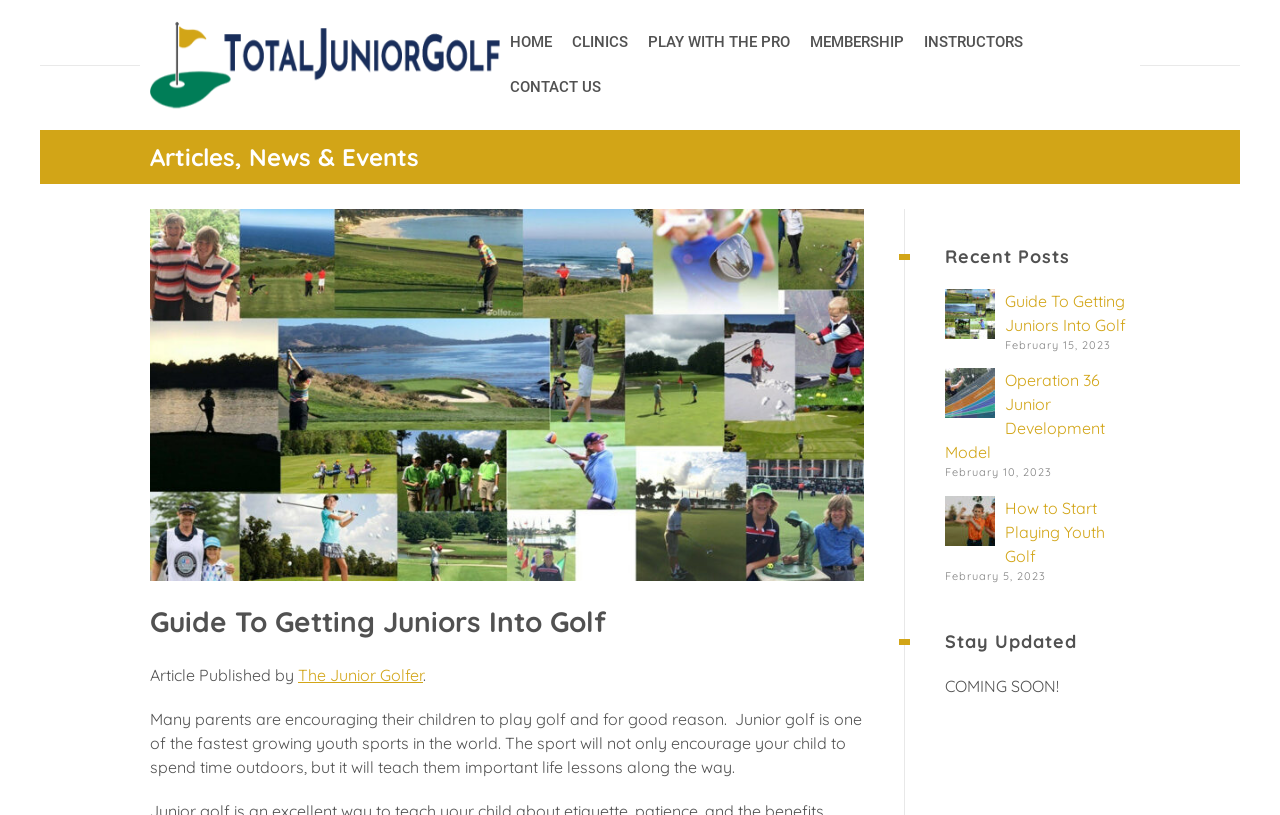Please locate and generate the primary heading on this webpage.

Articles, News & Events